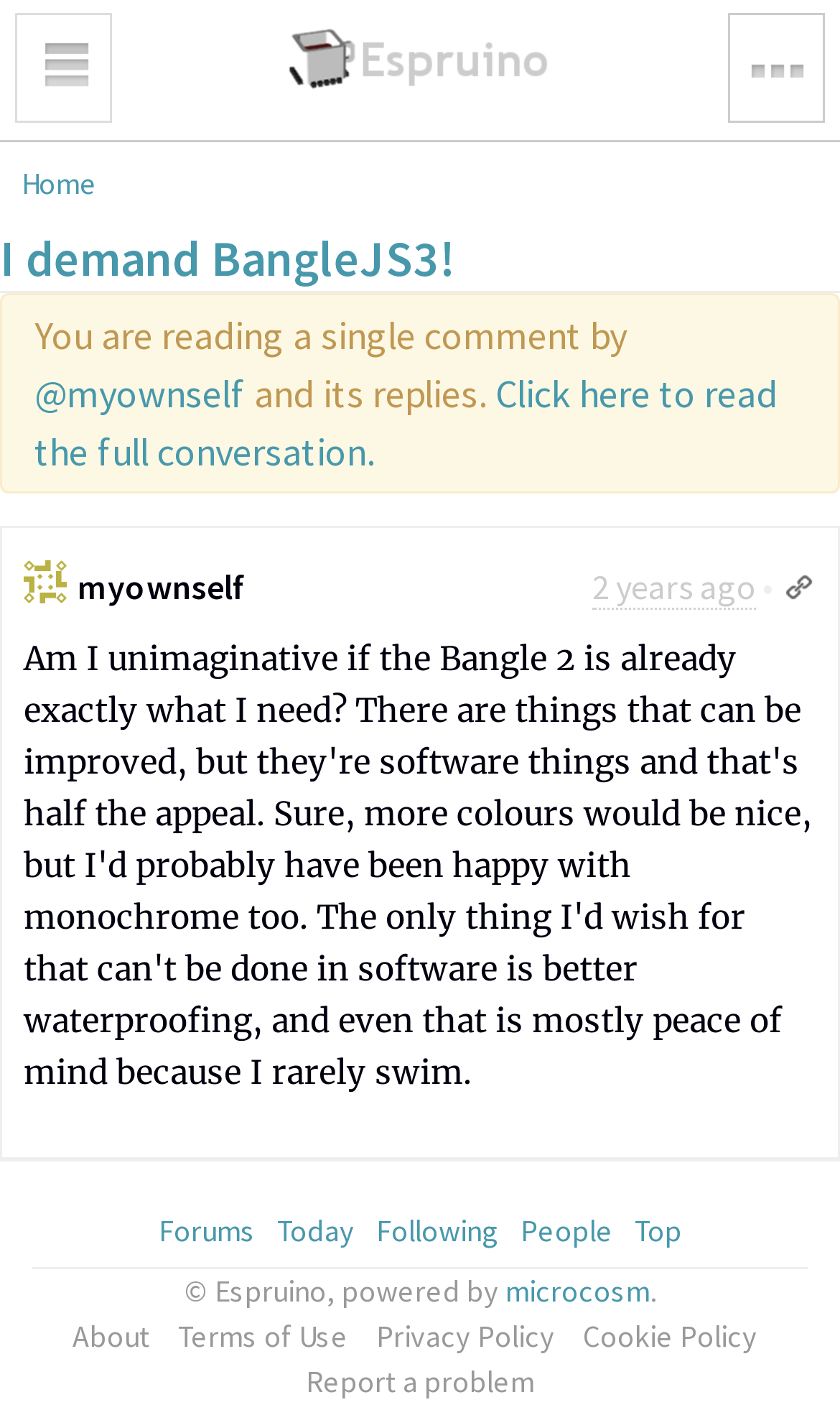Answer succinctly with a single word or phrase:
How old is the comment?

2 years ago